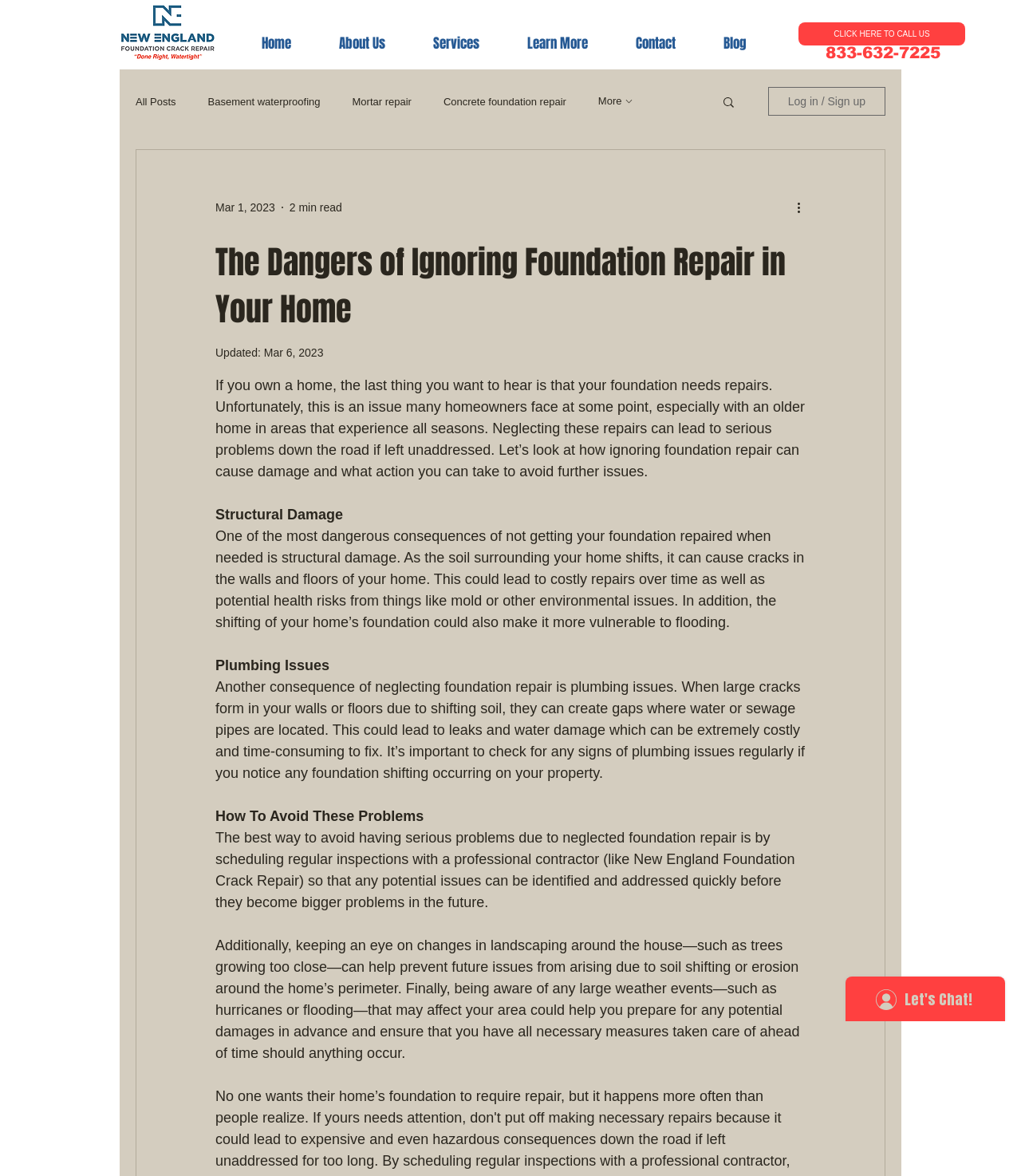Create a detailed description of the webpage's content and layout.

This webpage is about the dangers of ignoring foundation repair in your home. At the top, there is a navigation bar with links to "Home", "About Us", "Services", "Learn More", "Contact", and "Blog". Below the navigation bar, there is a prominent call-to-action button "CLICK HERE TO CALL US" and a phone number "833-632-7225". 

On the left side, there is a blog section with links to various articles, including "All Posts", "Basement waterproofing", "Mortar repair", and "Concrete foundation repair". There is also a search button and a "Log in / Sign up" button.

The main content of the webpage is an article about the dangers of ignoring foundation repair. The article is divided into sections, including "The Dangers of Ignoring Foundation Repair in Your Home", "Structural Damage", "Plumbing Issues", and "How To Avoid These Problems". The article explains the consequences of neglecting foundation repairs, such as structural damage, plumbing issues, and potential health risks. It also provides advice on how to avoid these problems, including scheduling regular inspections with a professional contractor and being aware of changes in landscaping and weather events.

At the bottom right corner, there is a chat iframe from Wix Chat.